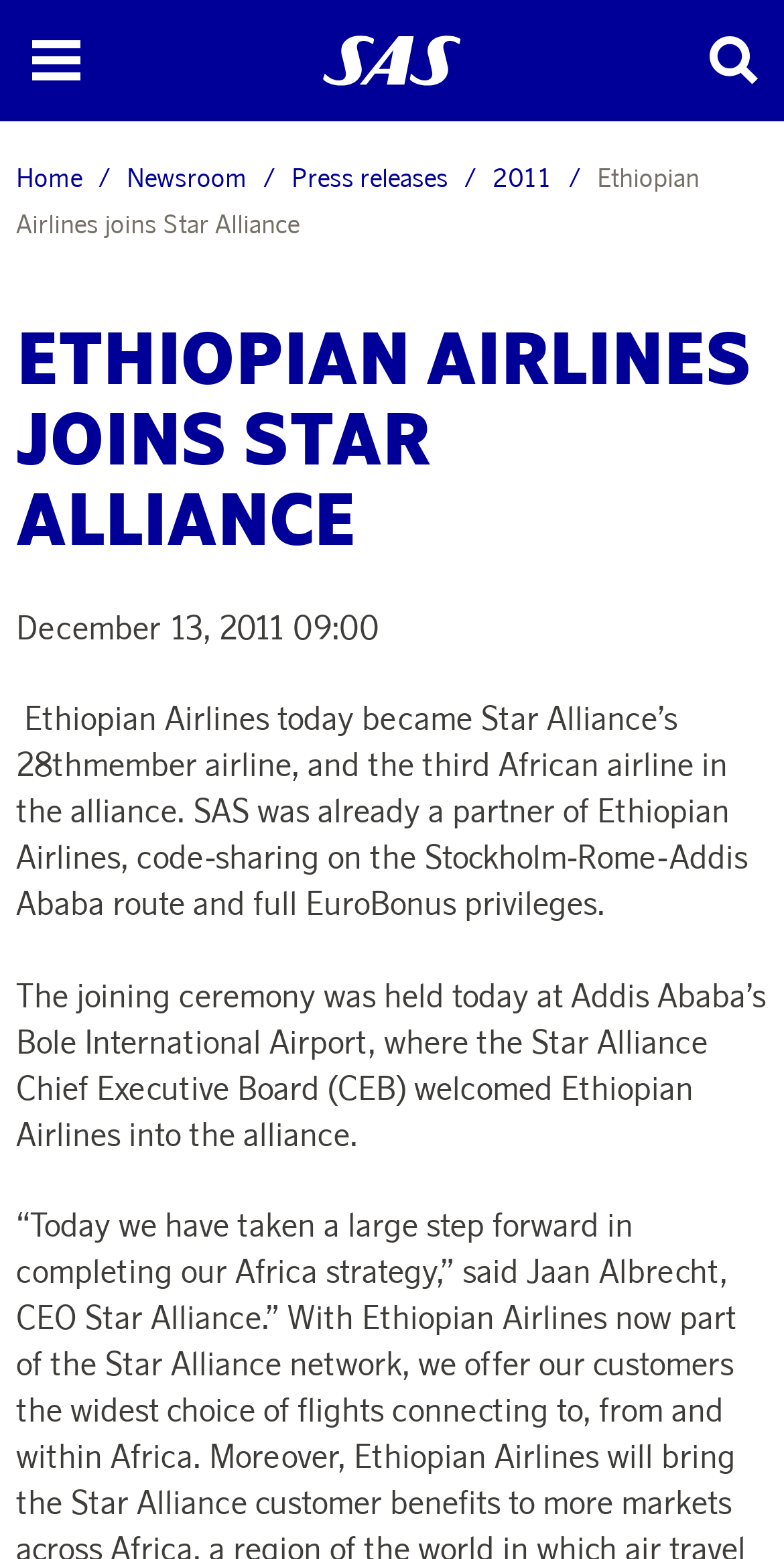Determine the coordinates of the bounding box for the clickable area needed to execute this instruction: "click on Abraham Hicks link".

None